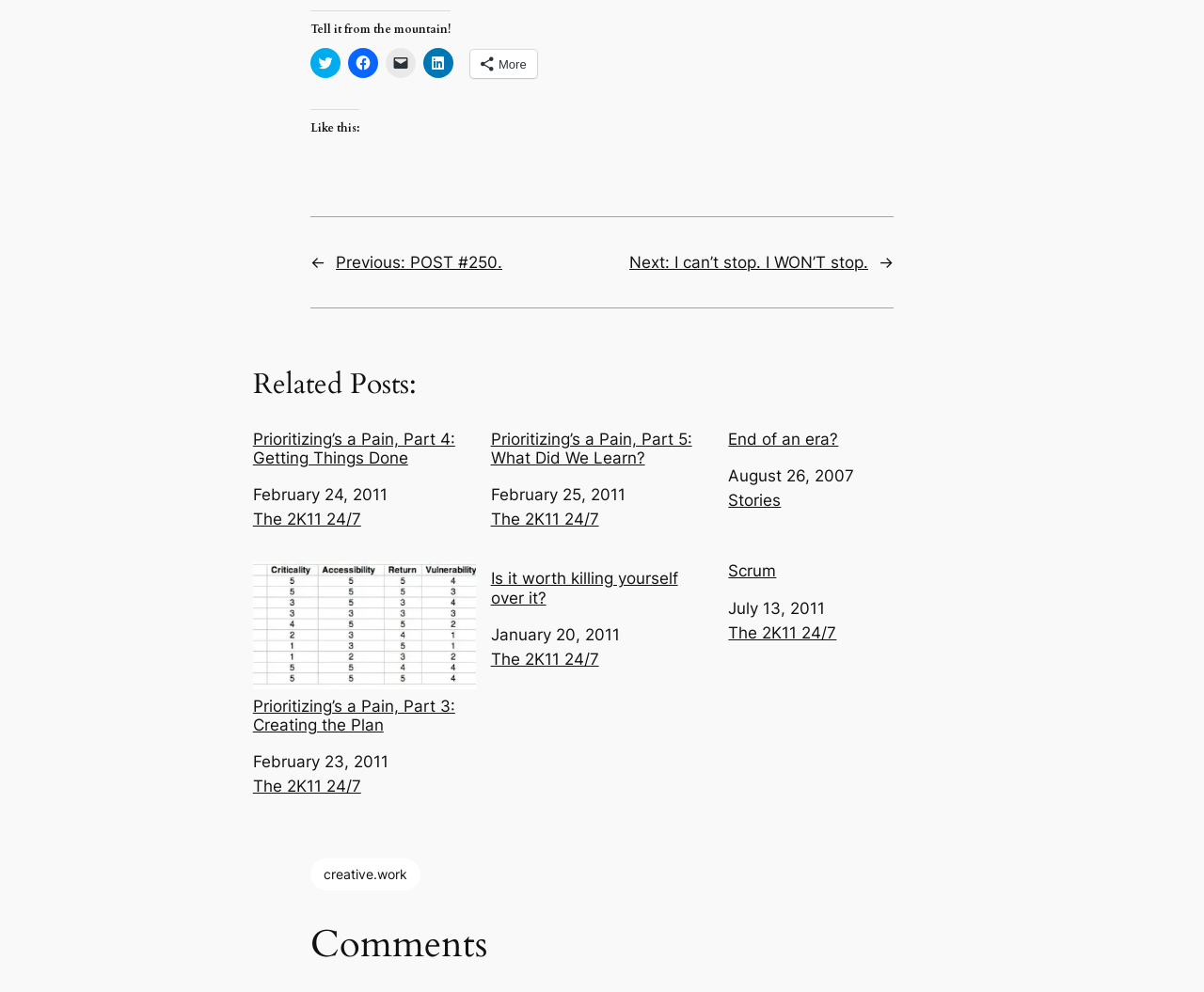Determine the bounding box coordinates for the element that should be clicked to follow this instruction: "Check comments". The coordinates should be given as four float numbers between 0 and 1, in the format [left, top, right, bottom].

[0.258, 0.929, 0.742, 0.975]